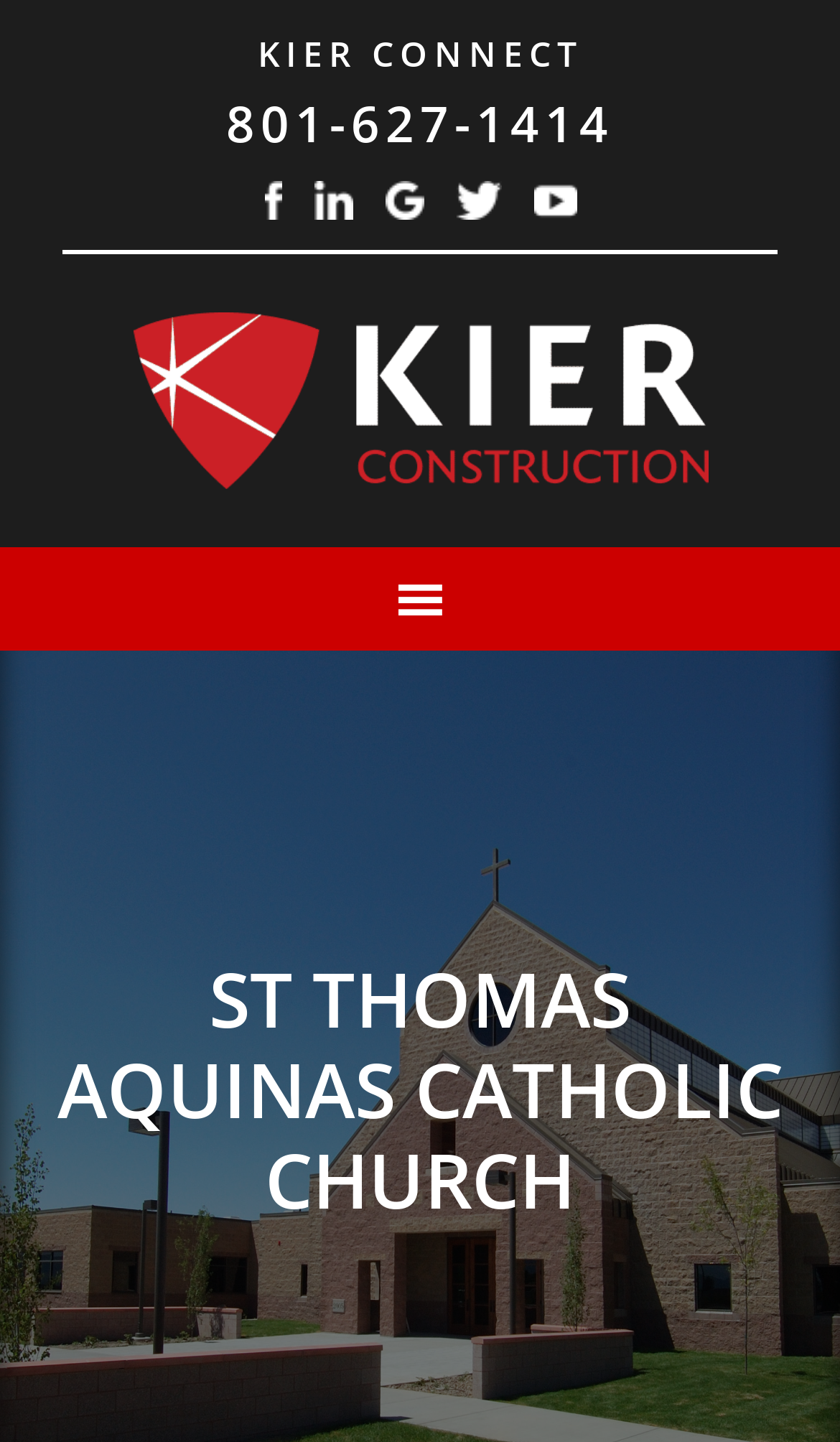Refer to the image and provide an in-depth answer to the question:
Is there a navigation menu on the webpage?

A navigation menu labeled as 'Main' is present on the webpage, which can be used to navigate to different sections of the website.